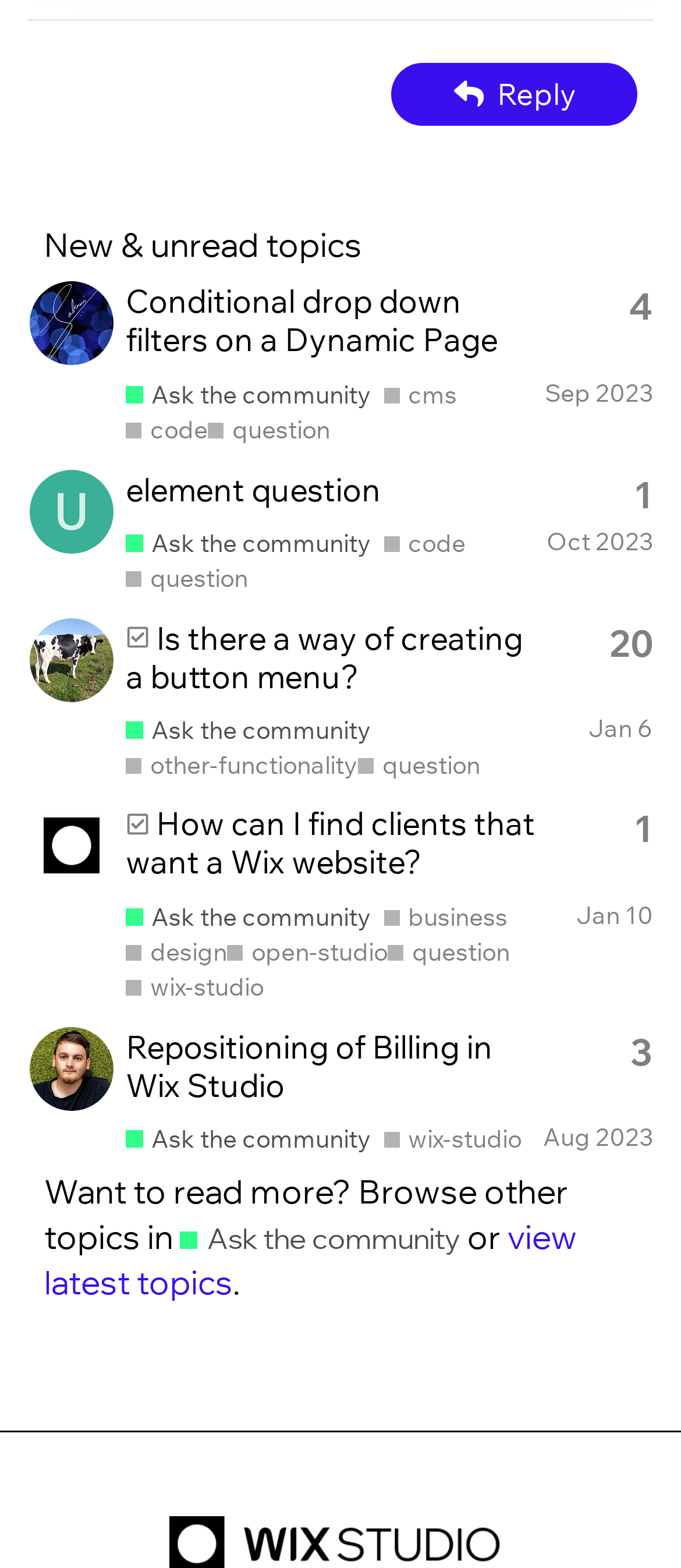Use a single word or phrase to answer the question: What is the title of the first topic?

Conditional drop down filters on a Dynamic Page